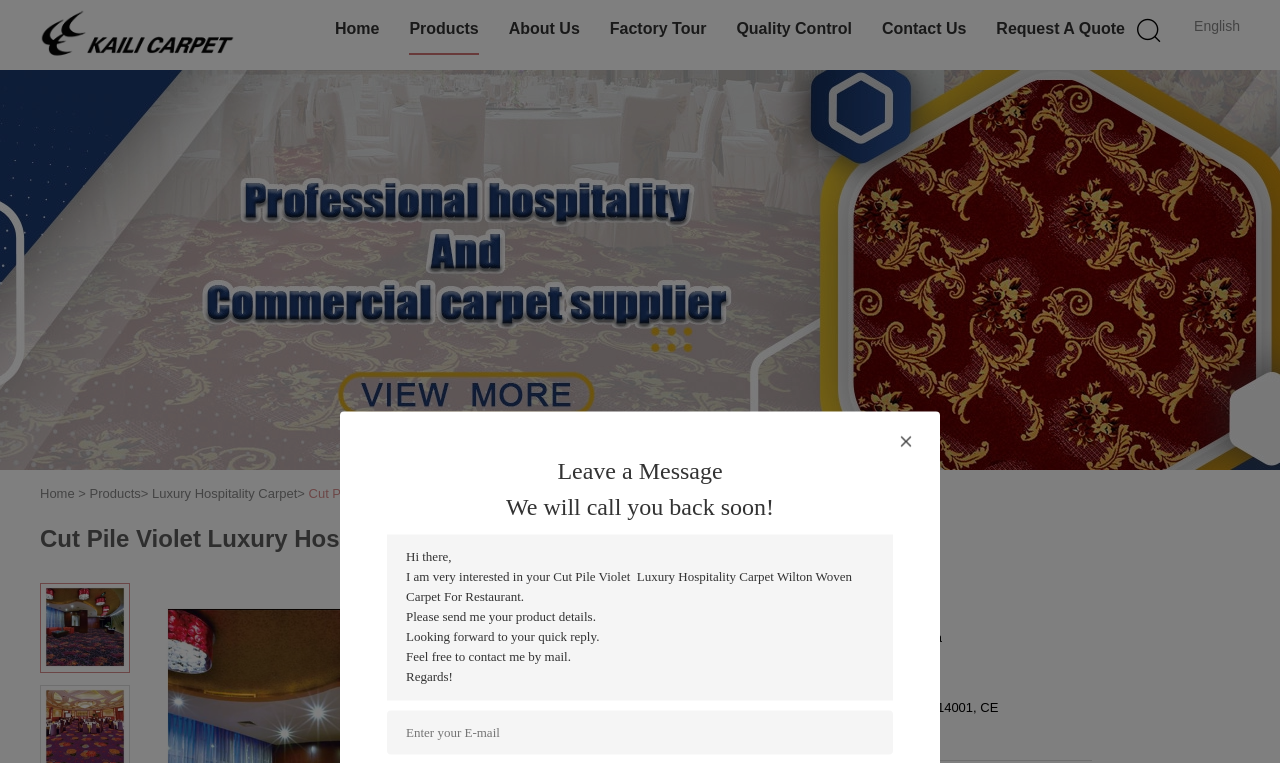Please determine the bounding box coordinates of the clickable area required to carry out the following instruction: "Click the 'Request A Quote' link". The coordinates must be four float numbers between 0 and 1, represented as [left, top, right, bottom].

[0.778, 0.007, 0.879, 0.072]